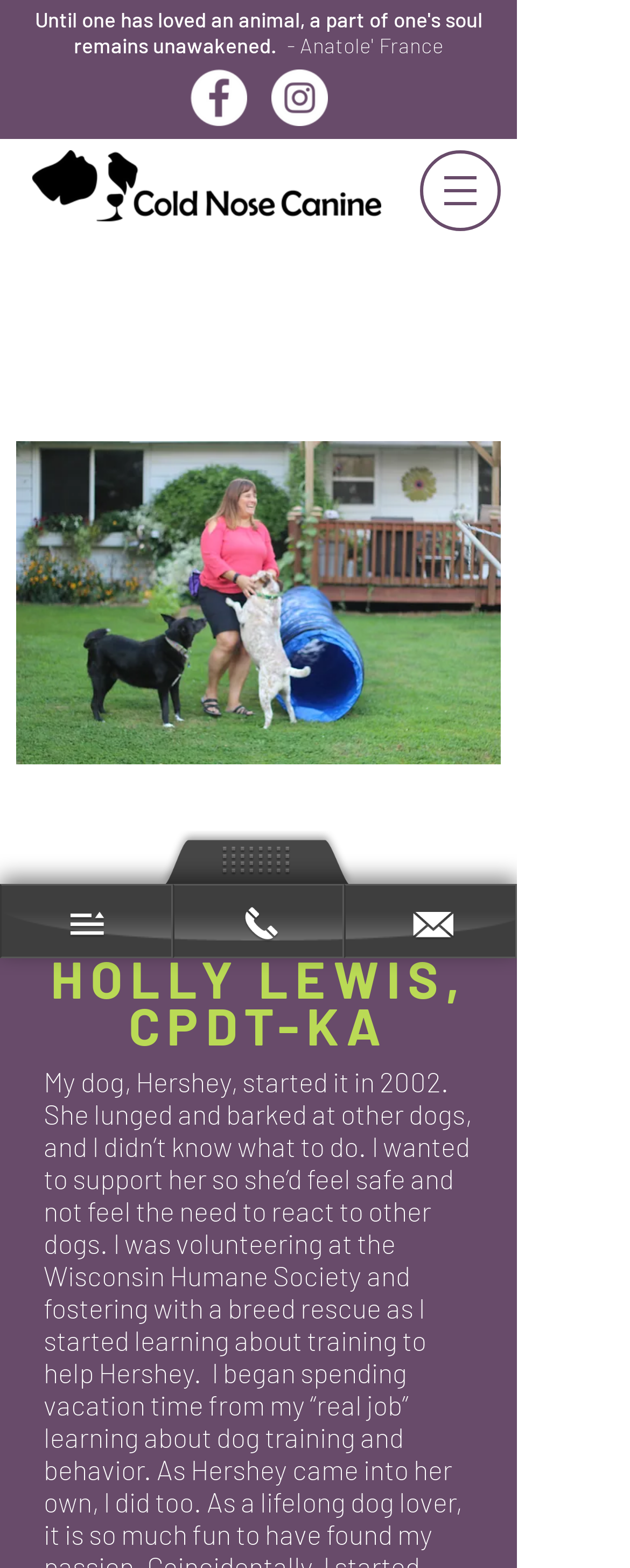Identify and provide the bounding box for the element described by: "aria-label="Facebook - White Circle"".

[0.303, 0.044, 0.392, 0.08]